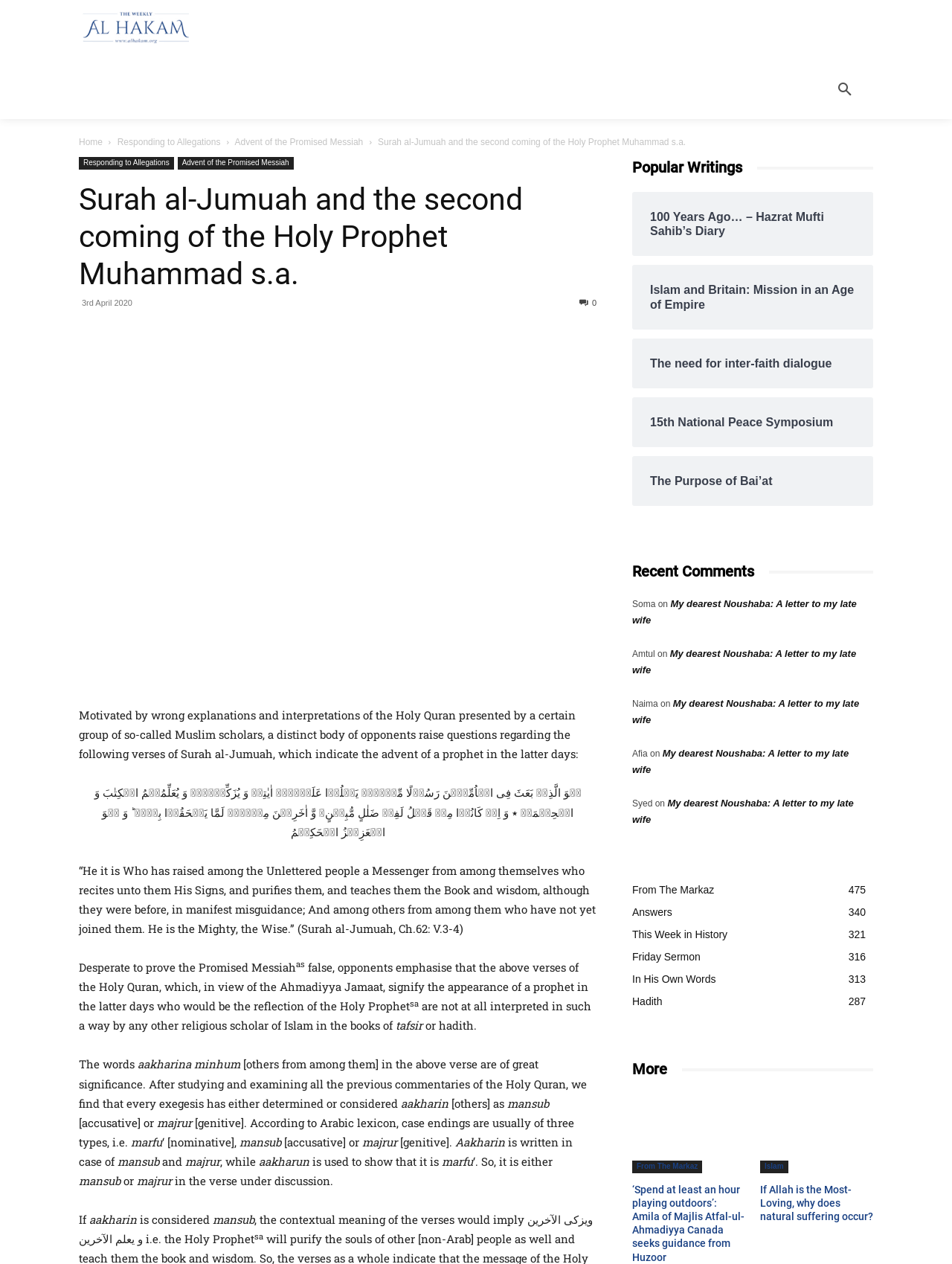Find the bounding box coordinates of the clickable region needed to perform the following instruction: "Search for something". The coordinates should be provided as four float numbers between 0 and 1, i.e., [left, top, right, bottom].

[0.856, 0.047, 0.919, 0.094]